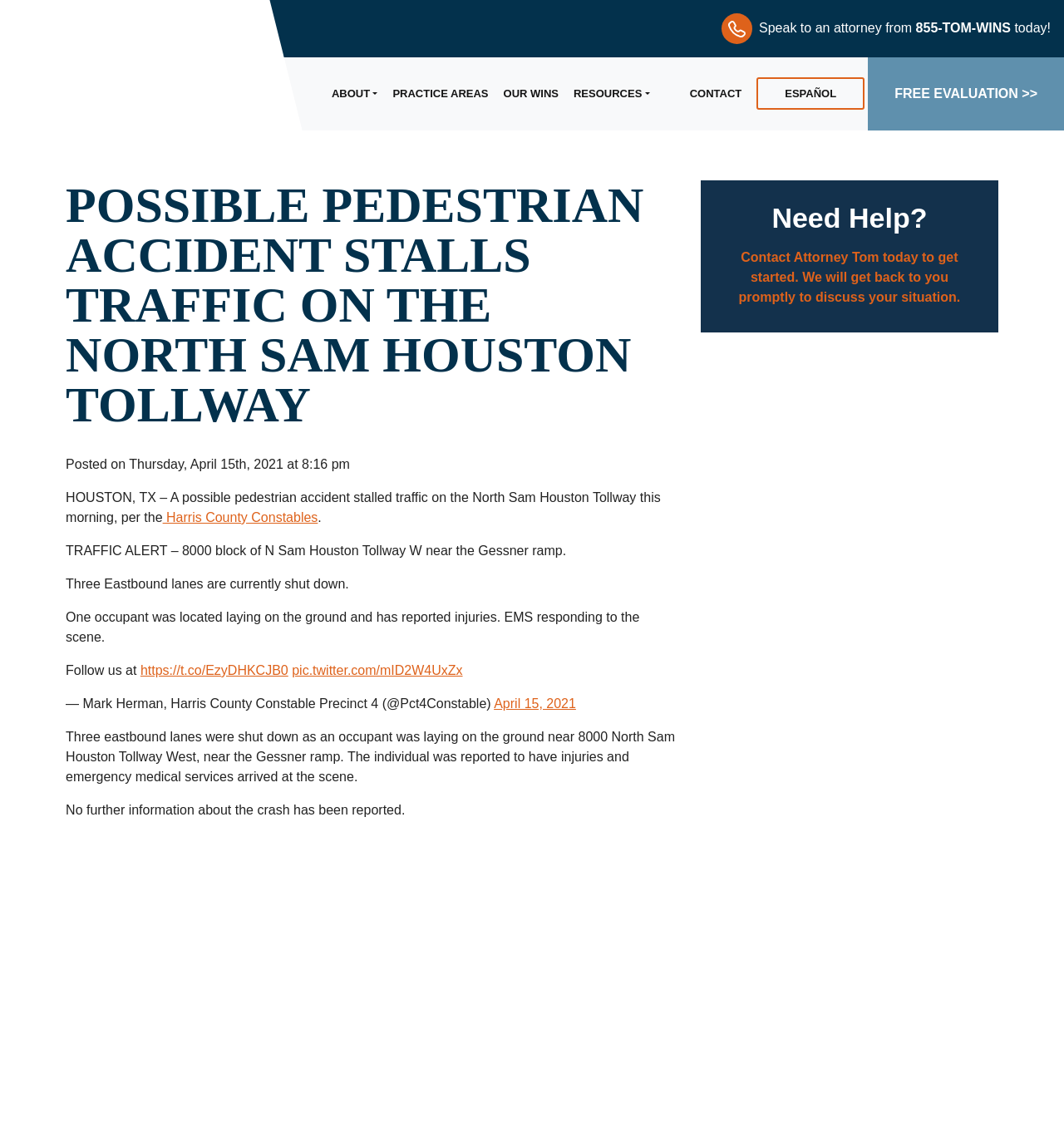Determine the bounding box coordinates for the area that should be clicked to carry out the following instruction: "Log in to the website".

None